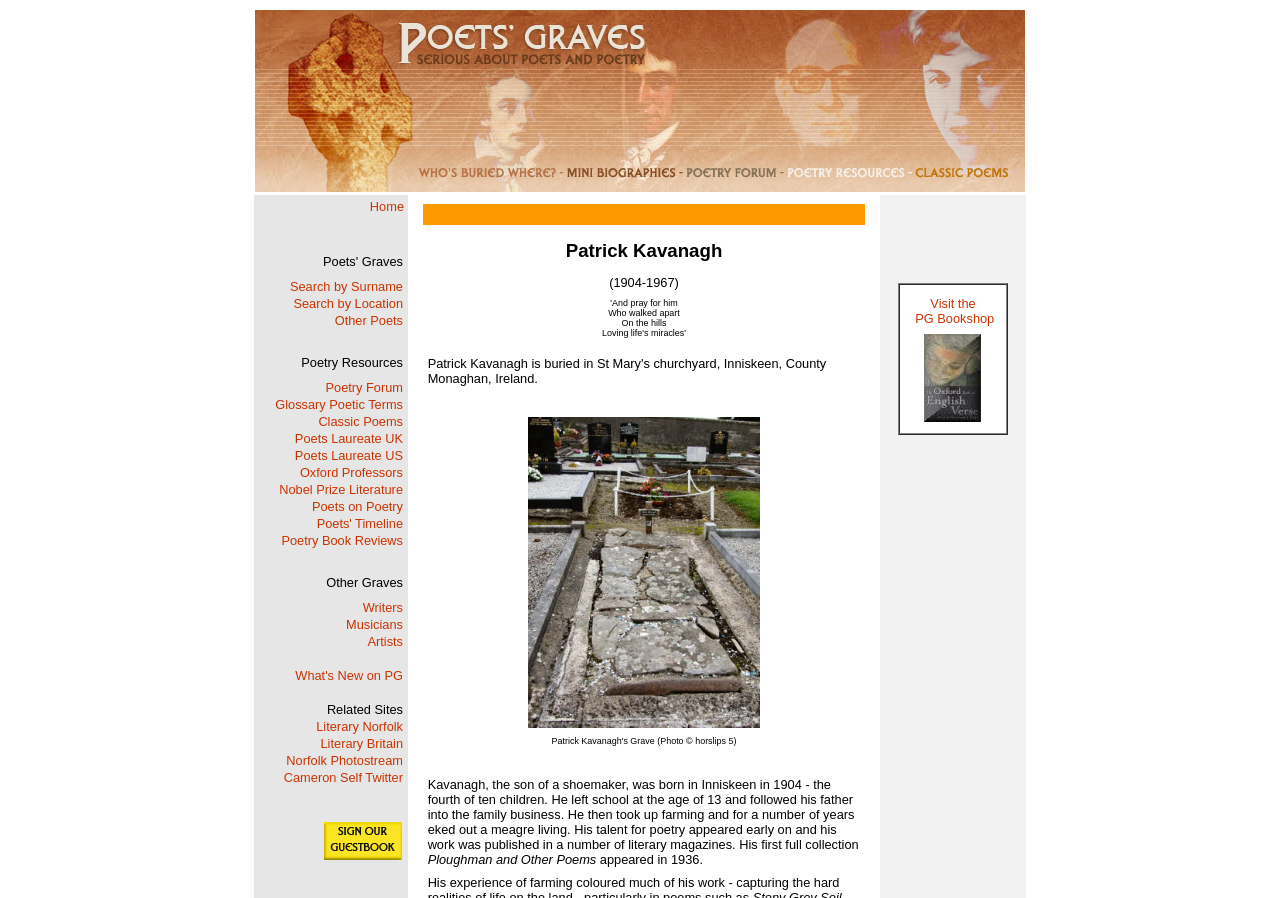Determine the bounding box coordinates of the target area to click to execute the following instruction: "Explore Glossary Poetic Terms."

[0.215, 0.442, 0.315, 0.459]